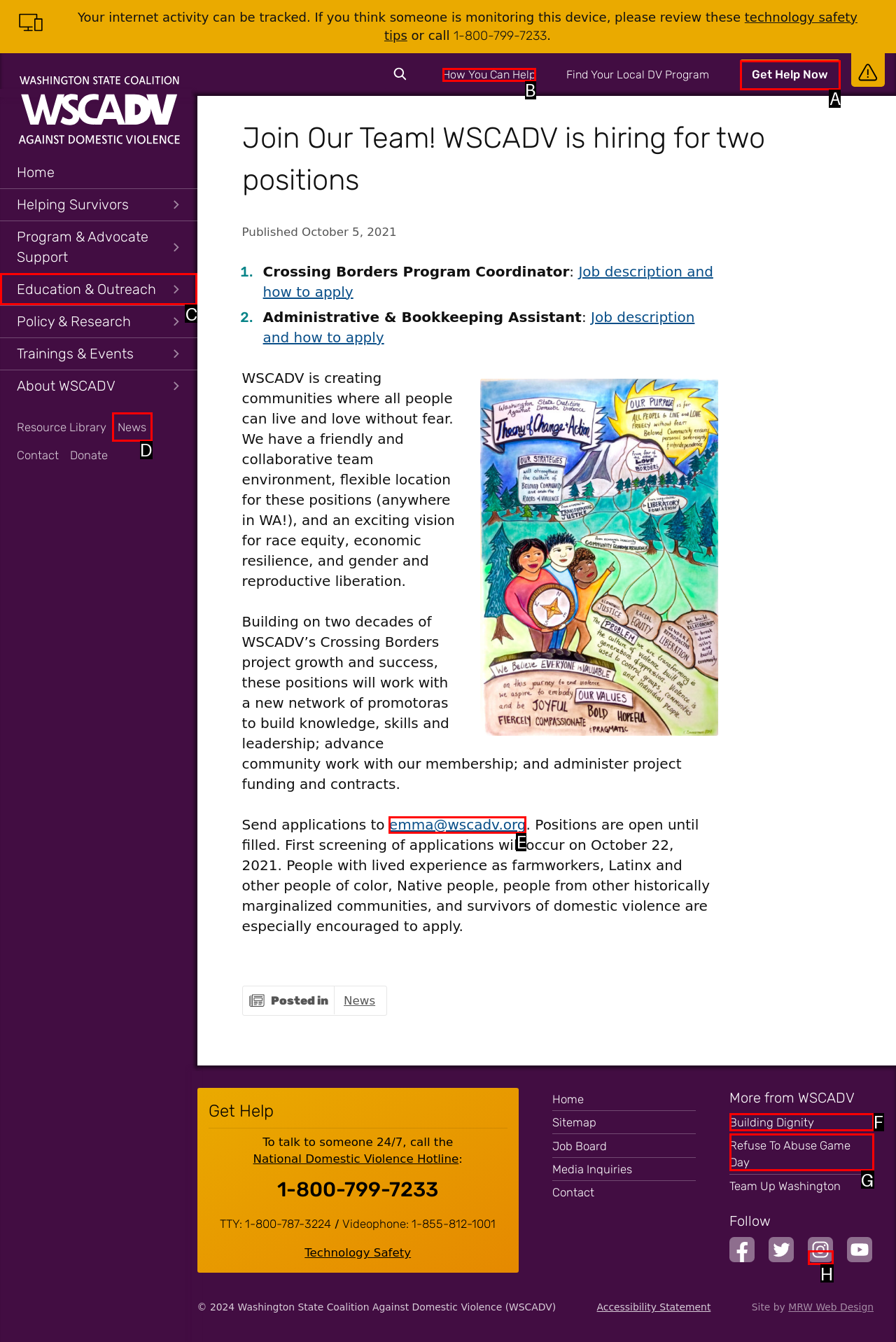Identify the correct option to click in order to accomplish the task: Get Help Now Provide your answer with the letter of the selected choice.

A